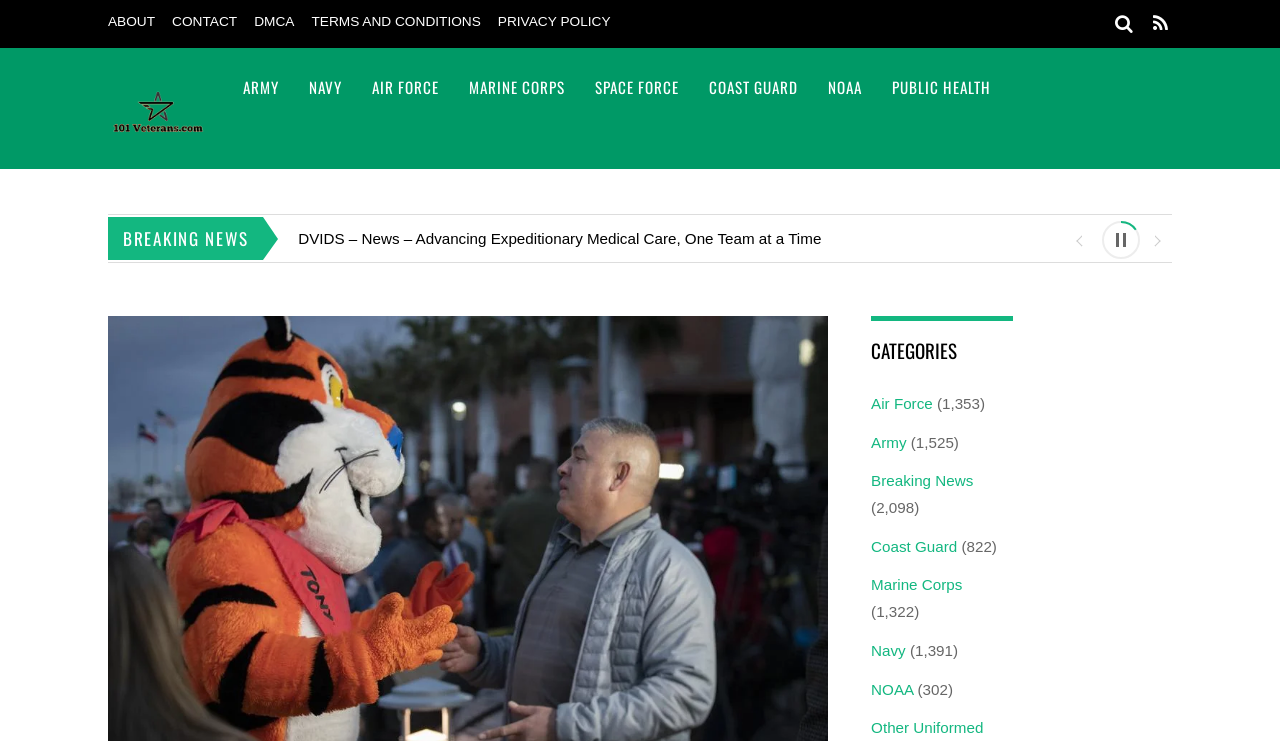Find the bounding box coordinates of the element I should click to carry out the following instruction: "Submit a comment".

None